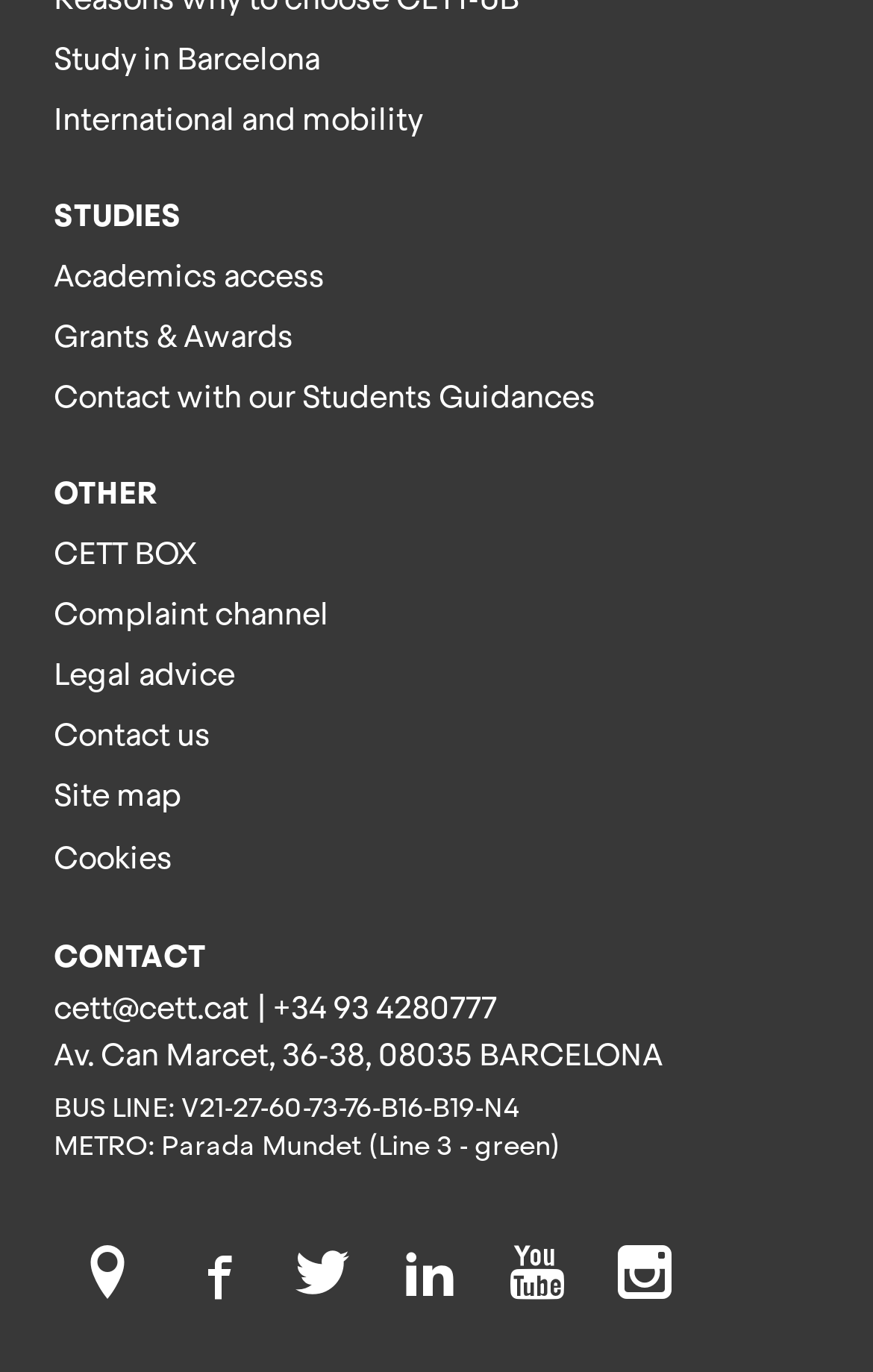Locate the bounding box coordinates of the area to click to fulfill this instruction: "Click on Facebook icon". The bounding box should be presented as four float numbers between 0 and 1, in the order [left, top, right, bottom].

[0.062, 0.885, 0.185, 0.975]